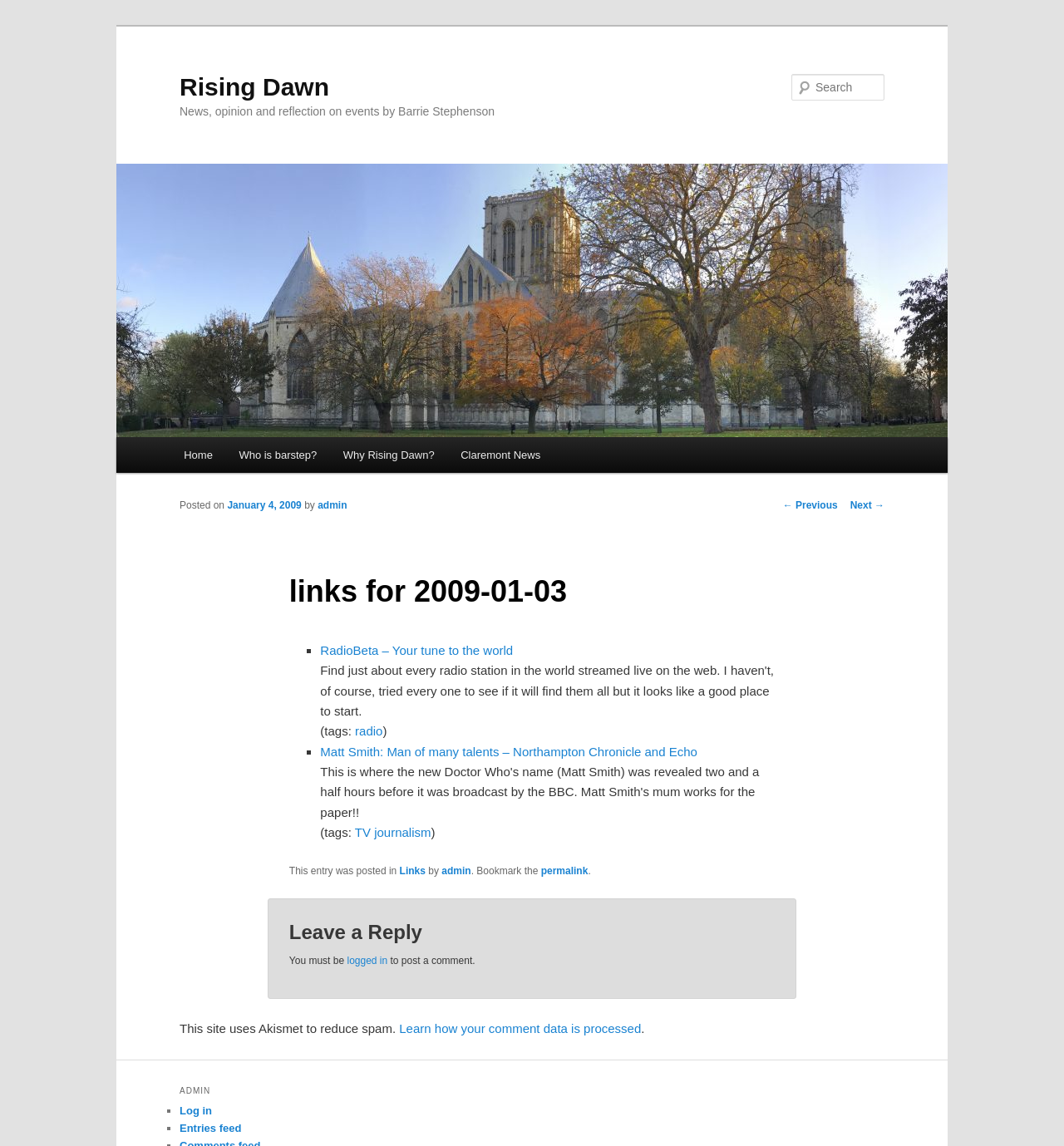Pinpoint the bounding box coordinates of the clickable element to carry out the following instruction: "Read the previous post."

[0.736, 0.436, 0.787, 0.446]